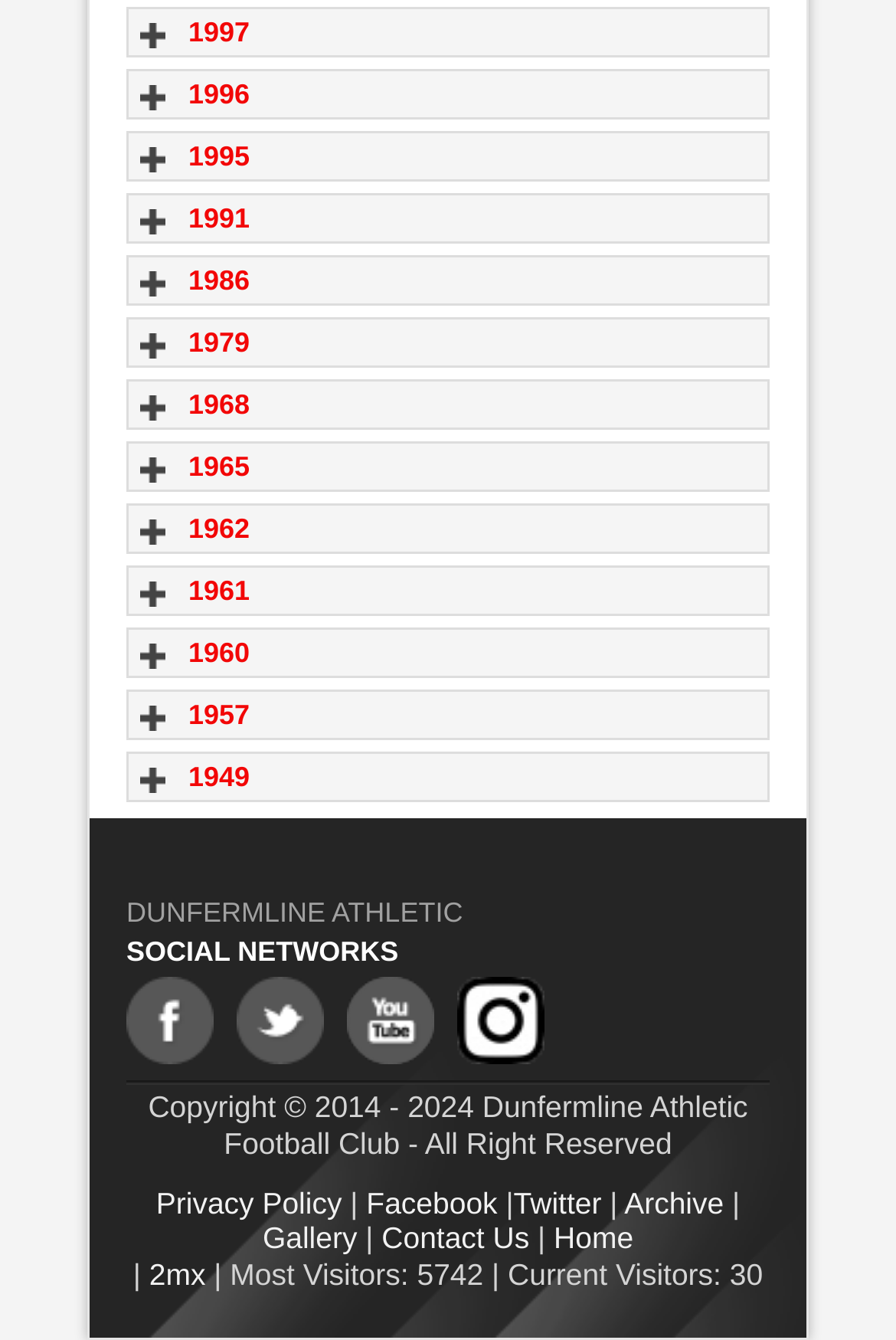Using the provided description: "title="Follow us"", find the bounding box coordinates of the corresponding UI element. The output should be four float numbers between 0 and 1, in the format [left, top, right, bottom].

[0.264, 0.73, 0.362, 0.795]